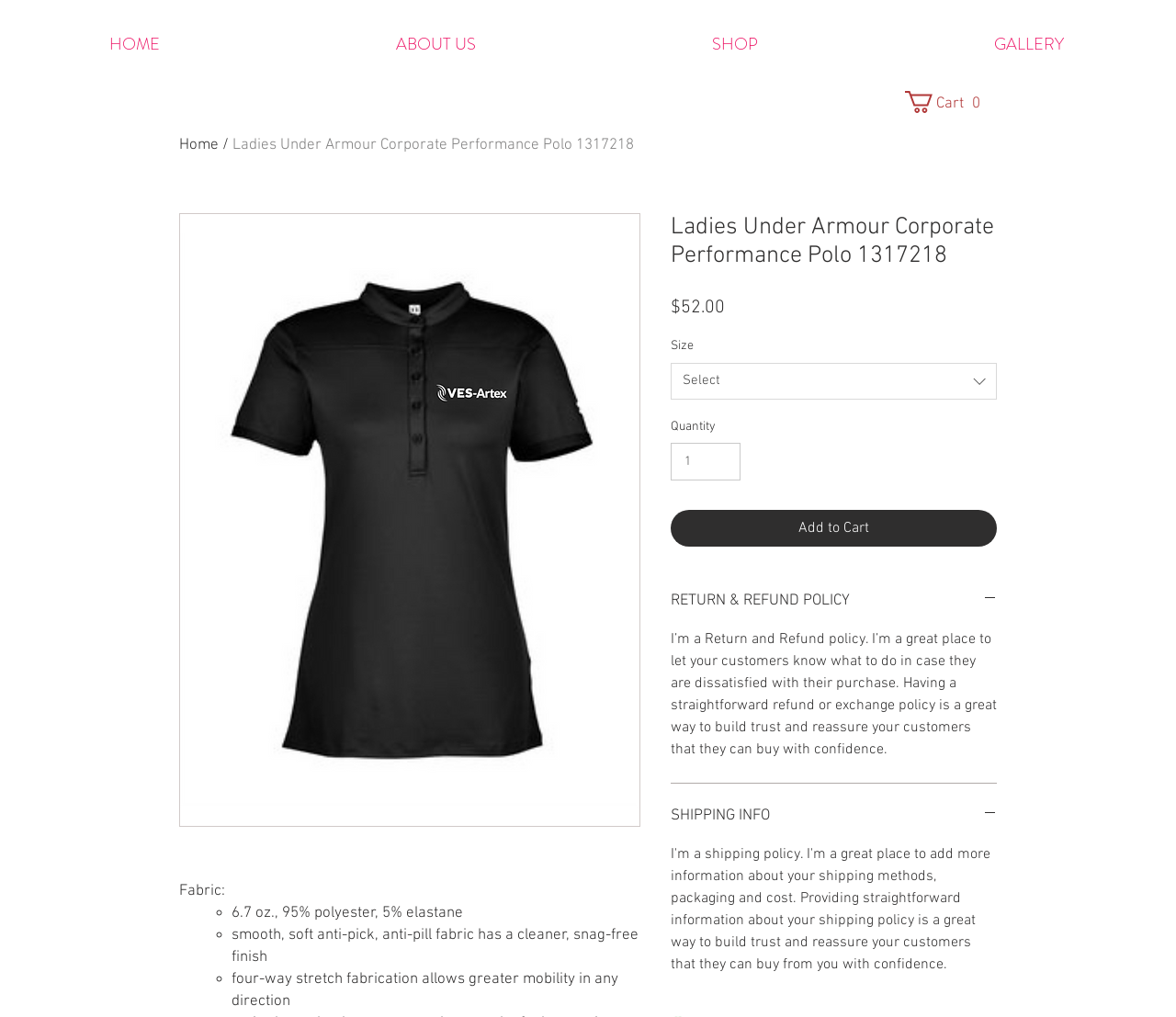What is the material of the polo shirt?
Utilize the information in the image to give a detailed answer to the question.

The material of the polo shirt can be found in the product description section, where it is listed as '6.7 oz., 95% polyester, 5% elastane'.